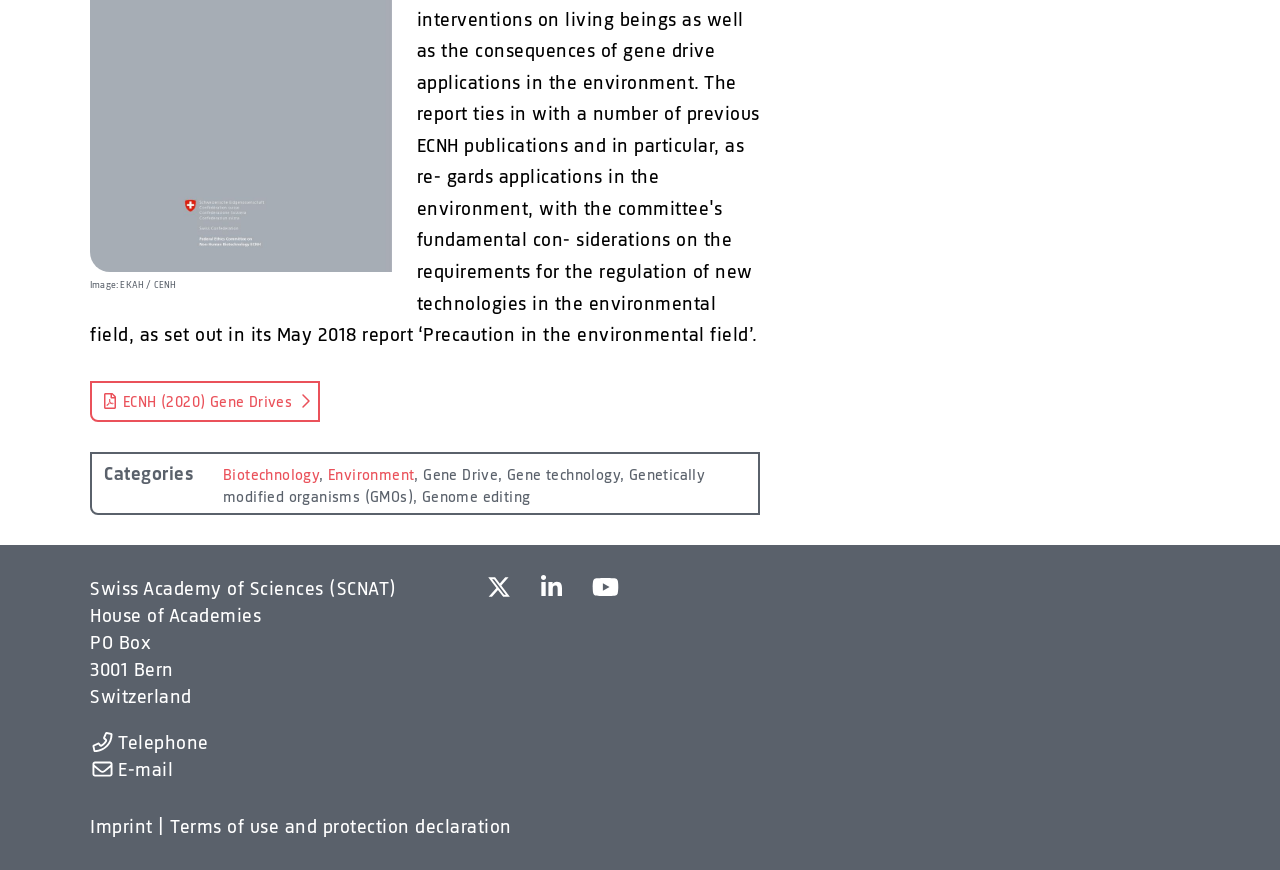Use a single word or phrase to answer the question: What is the name of the academy?

Swiss Academy of Sciences (SCNAT)